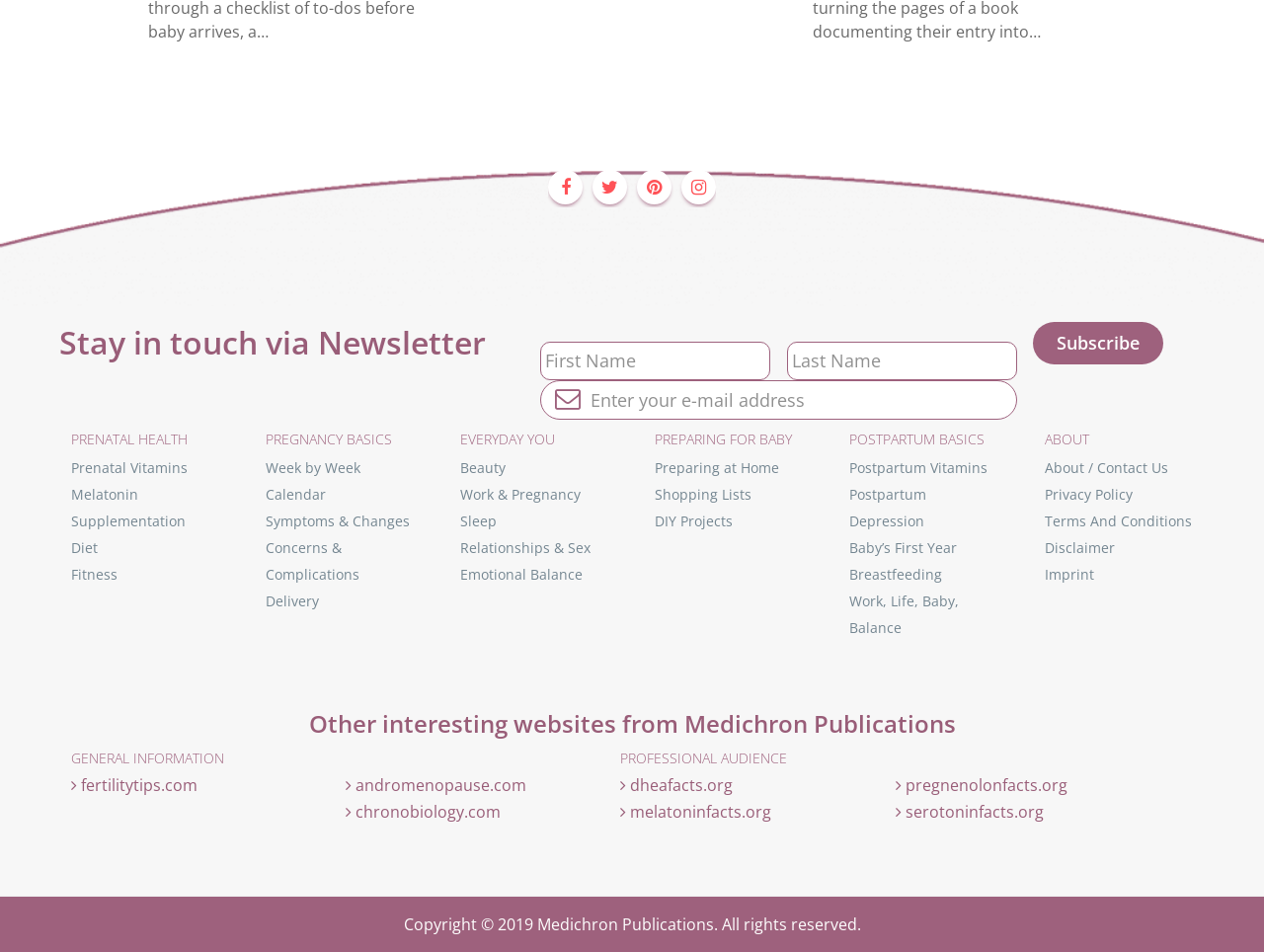What topics are covered under 'PREGNANCY BASICS'?
Please provide a single word or phrase as your answer based on the screenshot.

Week by Week Calendar, Symptoms & Changes, etc.